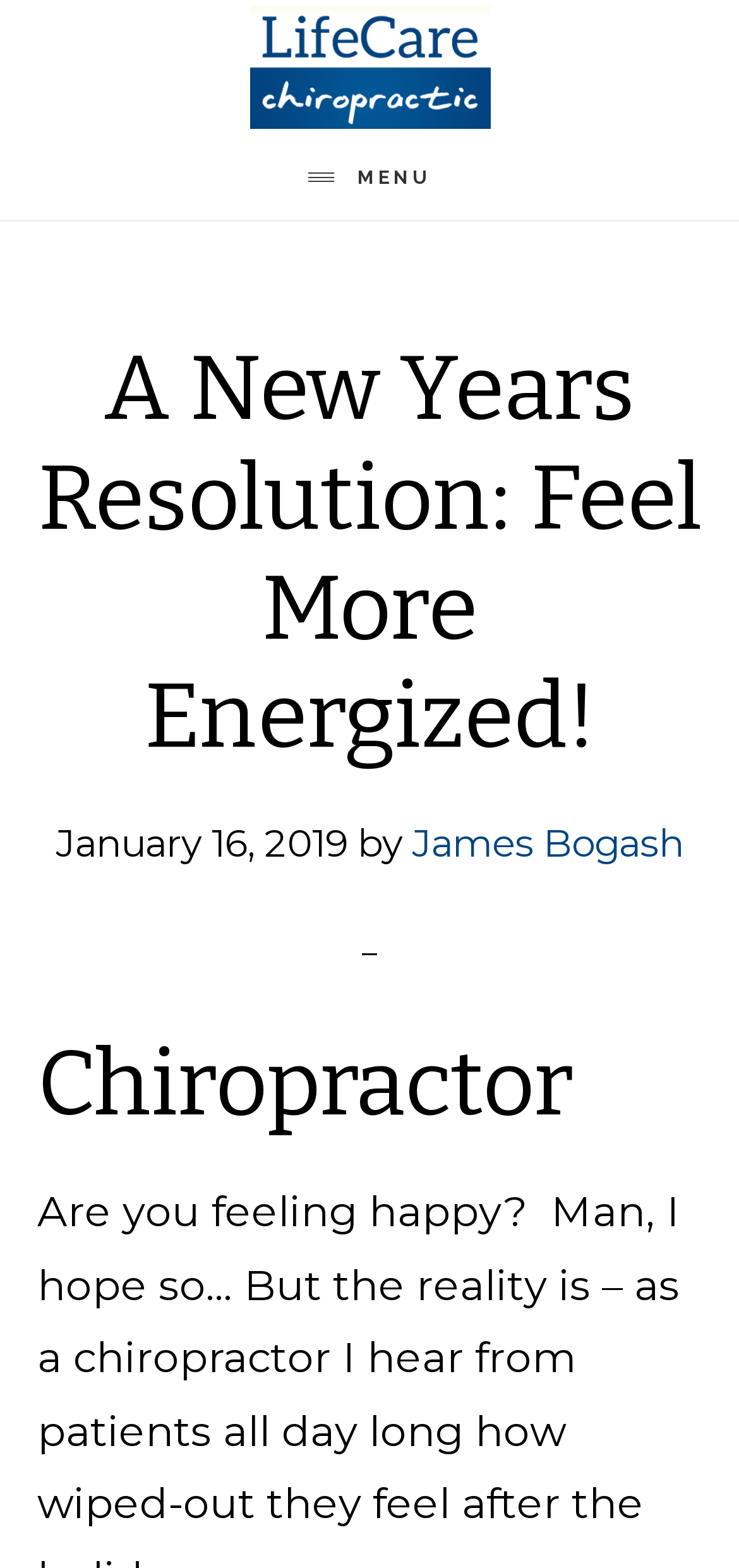When was the article published?
Using the image as a reference, answer the question in detail.

I found the publication date of the article by looking at the time element with the text 'January 16, 2019' which is located below the heading 'A New Years Resolution: Feel More Energized!'.